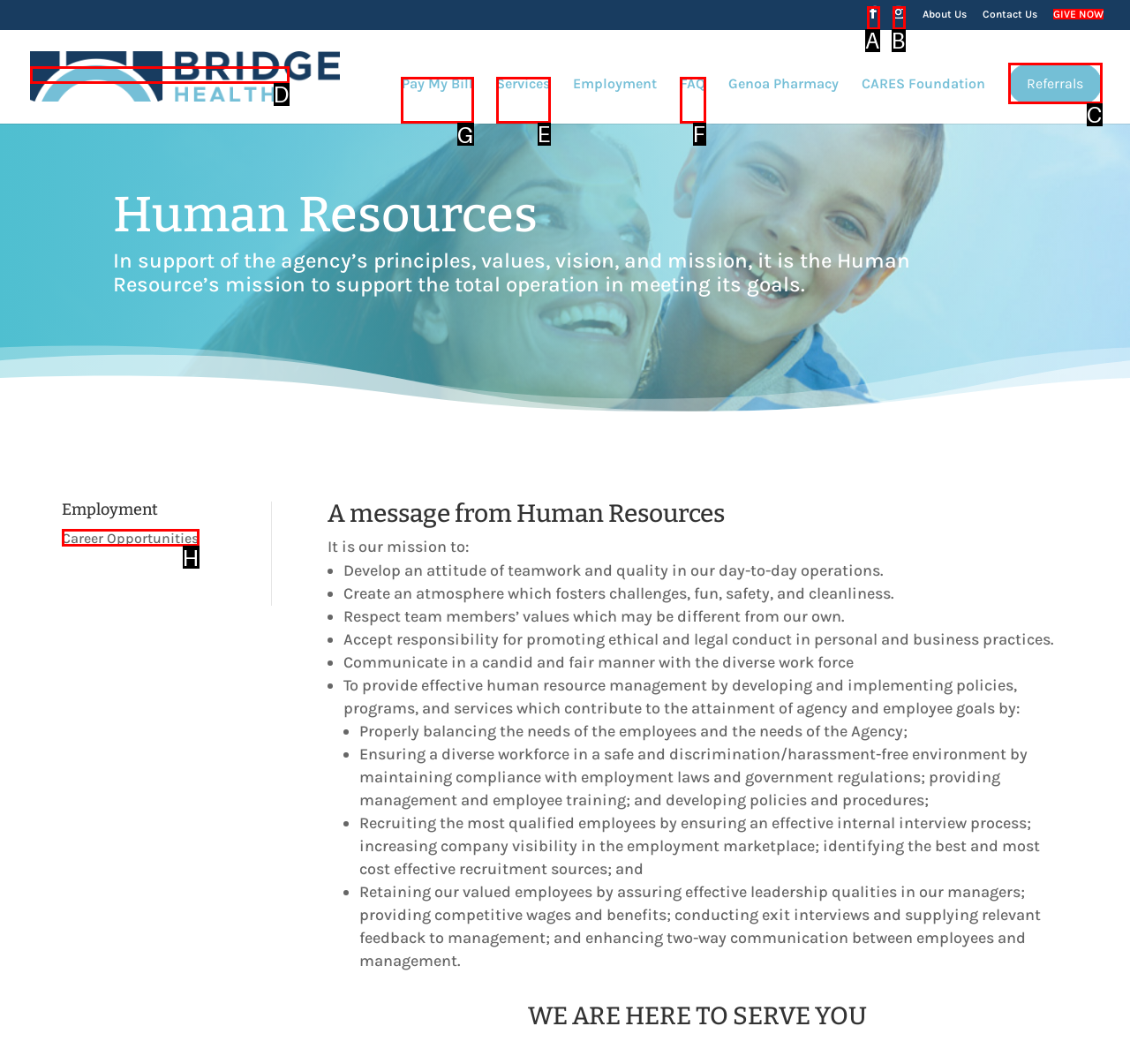From the given options, choose the one to complete the task: Click the 'Pay My Bill' link
Indicate the letter of the correct option.

G